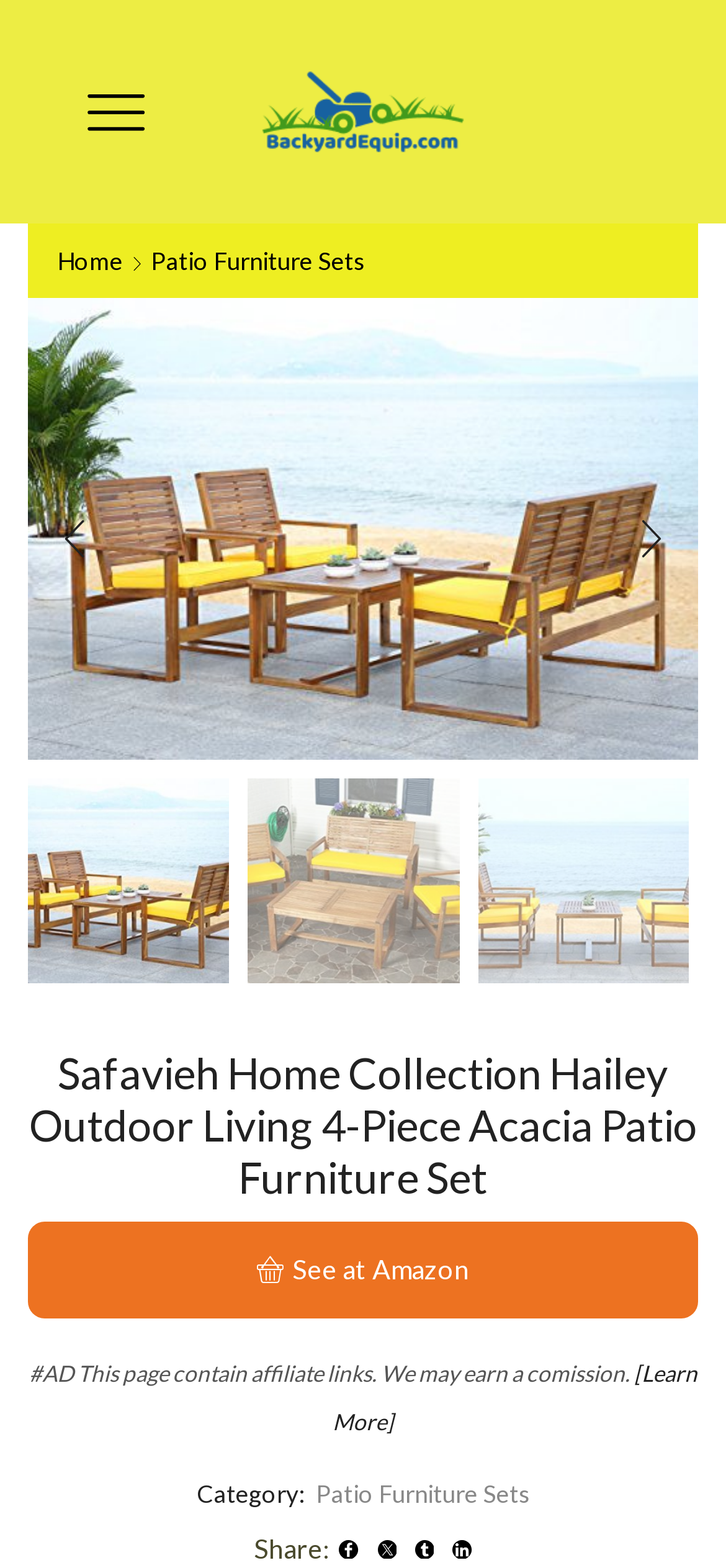Please give a one-word or short phrase response to the following question: 
What is the category of this product?

Patio Furniture Sets